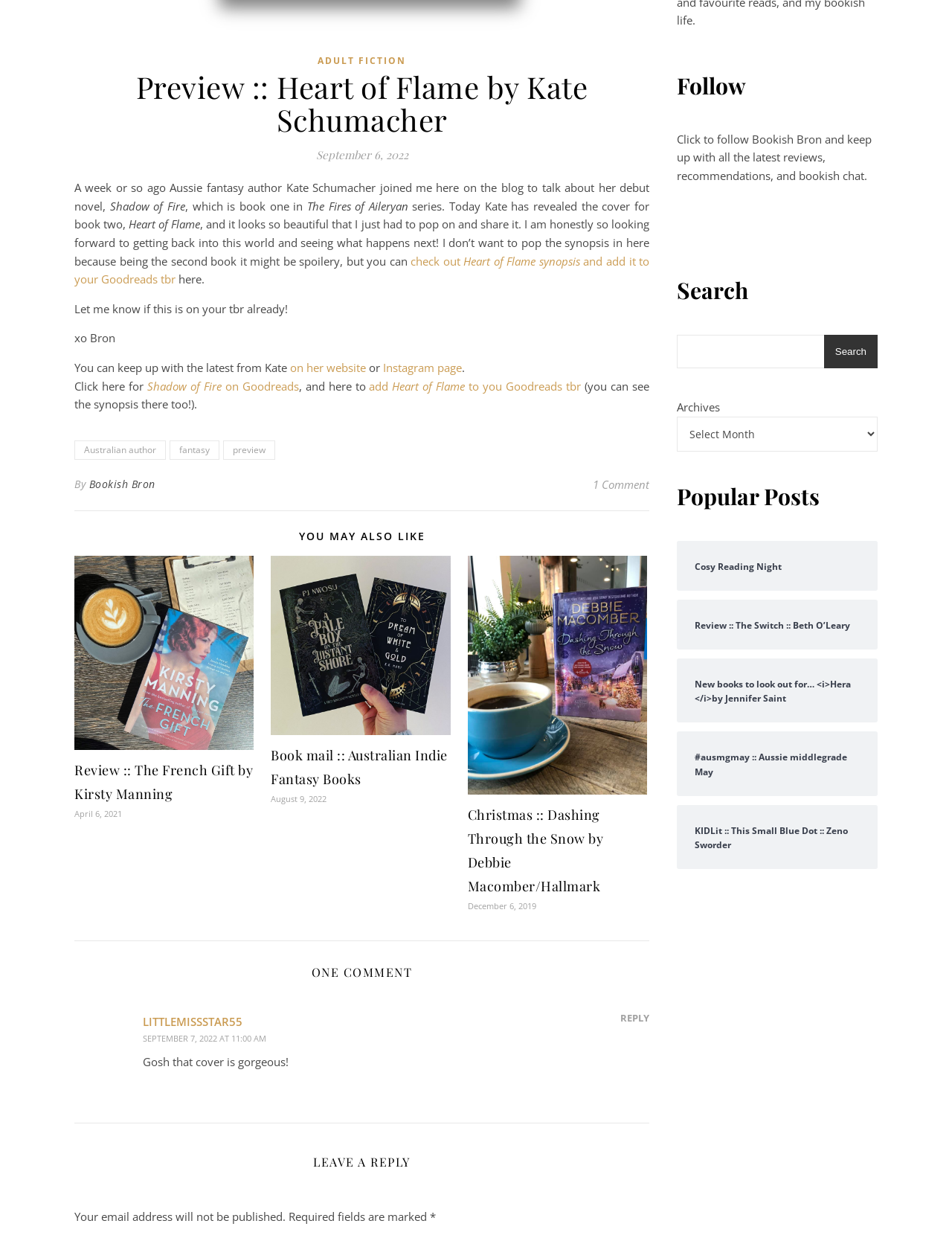Please respond in a single word or phrase: 
What is the name of the blog?

Bookish Bron